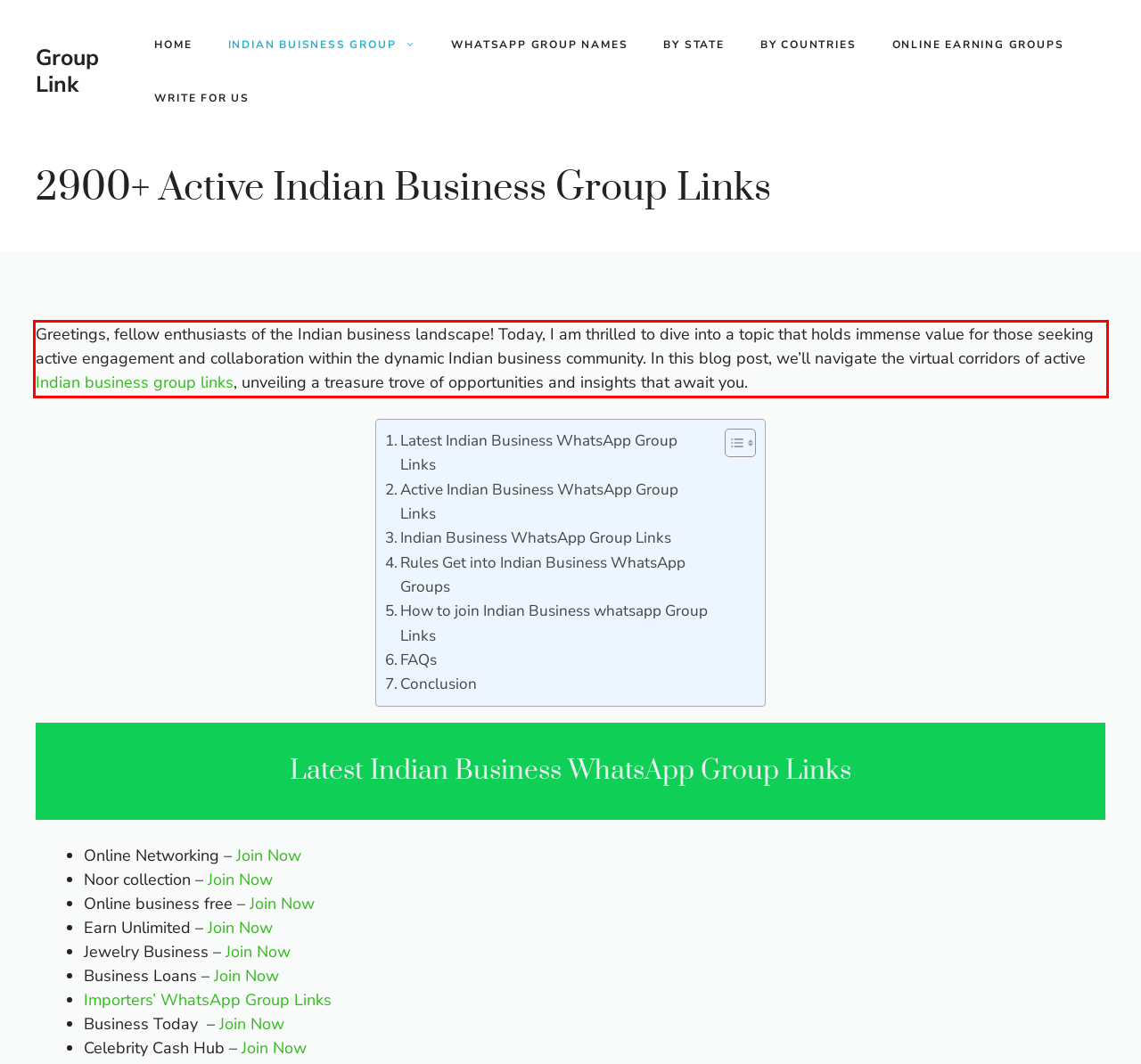Within the provided webpage screenshot, find the red rectangle bounding box and perform OCR to obtain the text content.

Greetings, fellow enthusiasts of the Indian business landscape! Today, I am thrilled to dive into a topic that holds immense value for those seeking active engagement and collaboration within the dynamic Indian business community. In this blog post, we’ll navigate the virtual corridors of active Indian business group links, unveiling a treasure trove of opportunities and insights that await you.